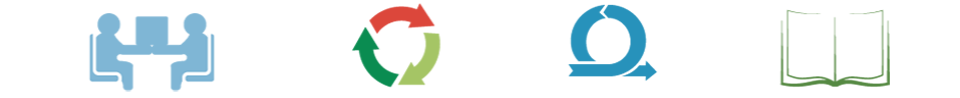Please provide a comprehensive response to the question below by analyzing the image: 
What does the open book image suggest?

The right icon features an open book image, which suggests knowledge sharing and learning, reinforcing the educational aspect of Langr Software Solutions' services, which may include hands-on classes and workshops, emphasizing the importance of continuous learning and skill development in software engineering.